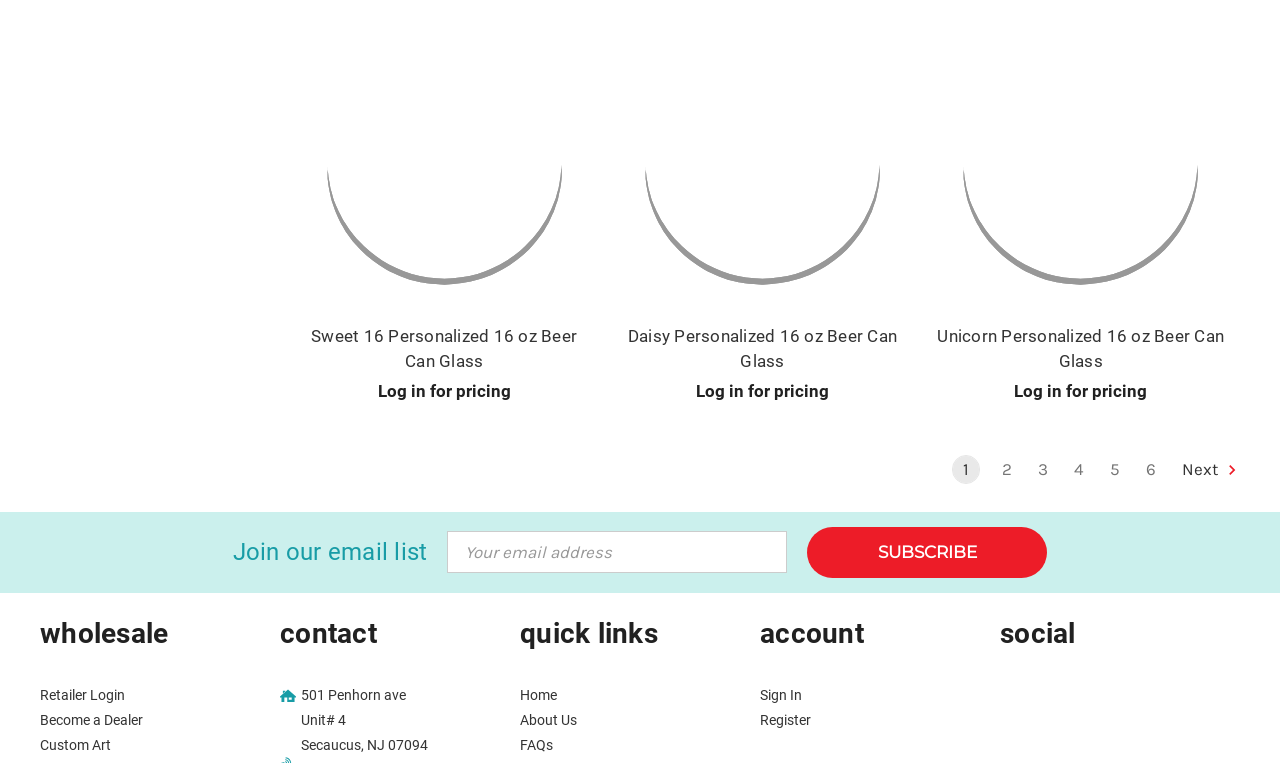How many pages of products are there?
Using the image provided, answer with just one word or phrase.

6